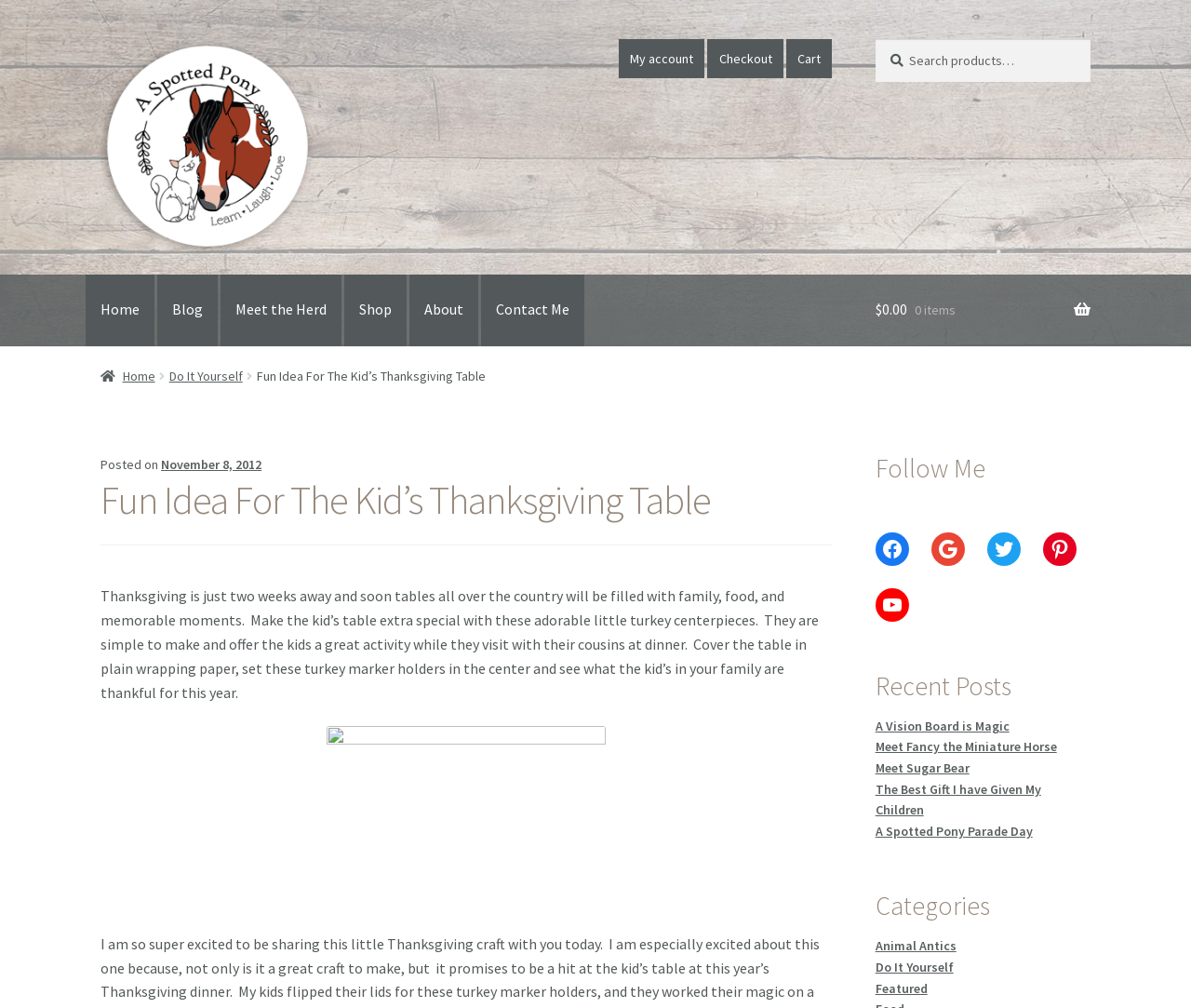Please locate the clickable area by providing the bounding box coordinates to follow this instruction: "Follow on Facebook".

[0.735, 0.528, 0.763, 0.561]